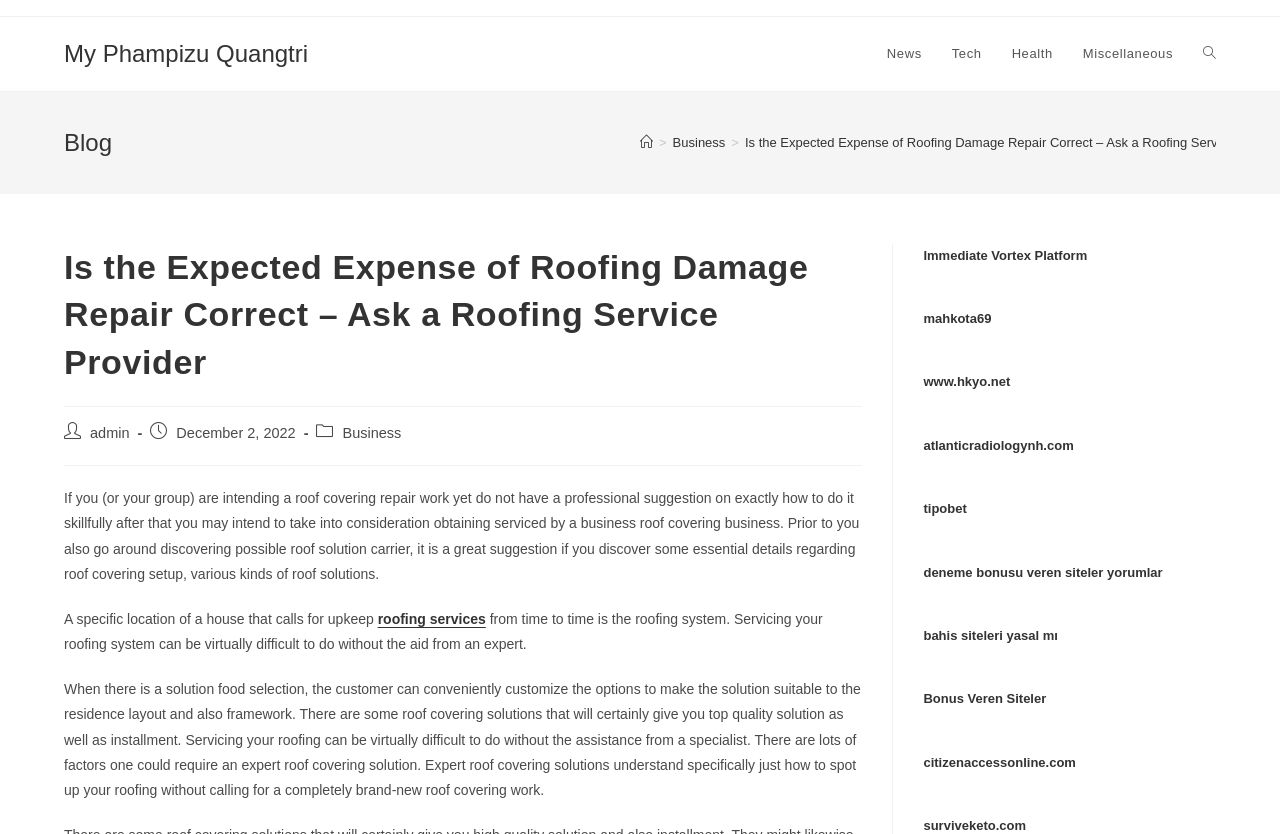What is the date of the blog post?
Using the visual information from the image, give a one-word or short-phrase answer.

December 2, 2022